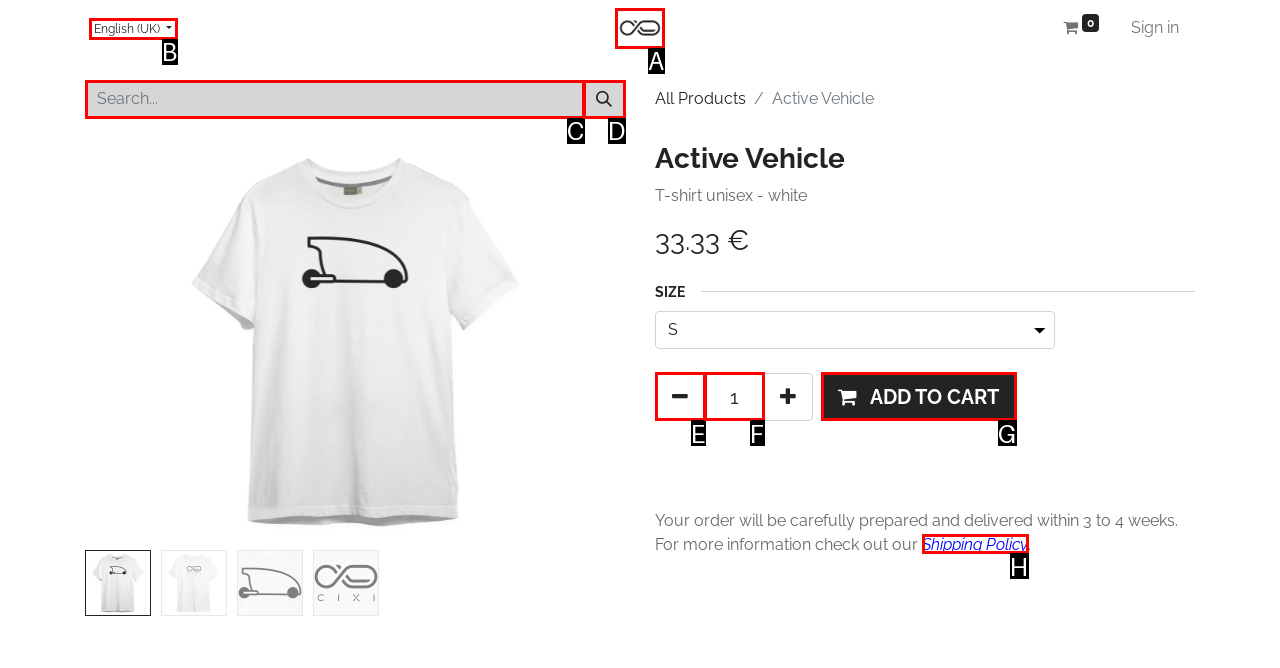From the given choices, which option should you click to complete this task: Click the logo of SHOP CIXI? Answer with the letter of the correct option.

A